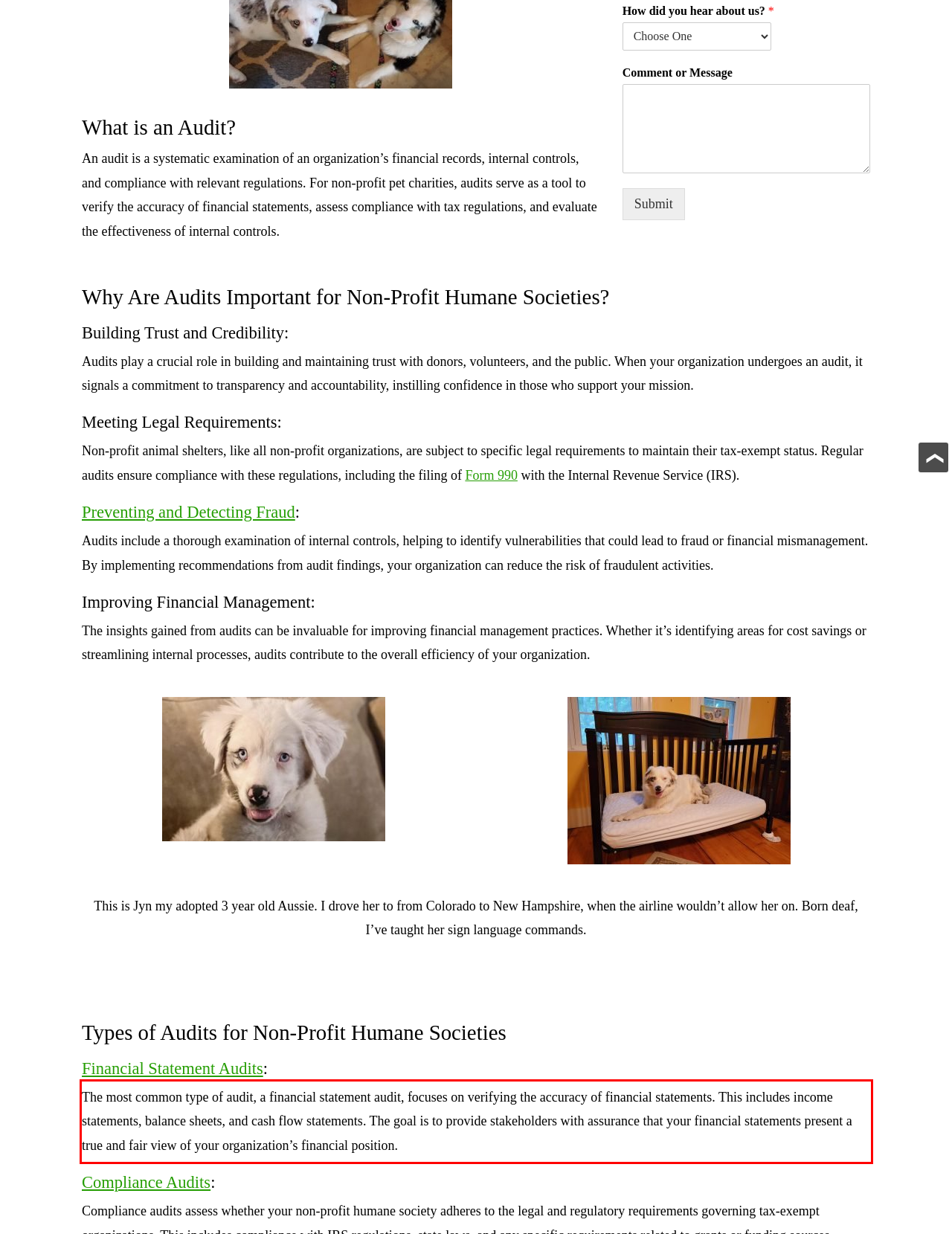The screenshot provided shows a webpage with a red bounding box. Apply OCR to the text within this red bounding box and provide the extracted content.

The most common type of audit, a financial statement audit, focuses on verifying the accuracy of financial statements. This includes income statements, balance sheets, and cash flow statements. The goal is to provide stakeholders with assurance that your financial statements present a true and fair view of your organization’s financial position.